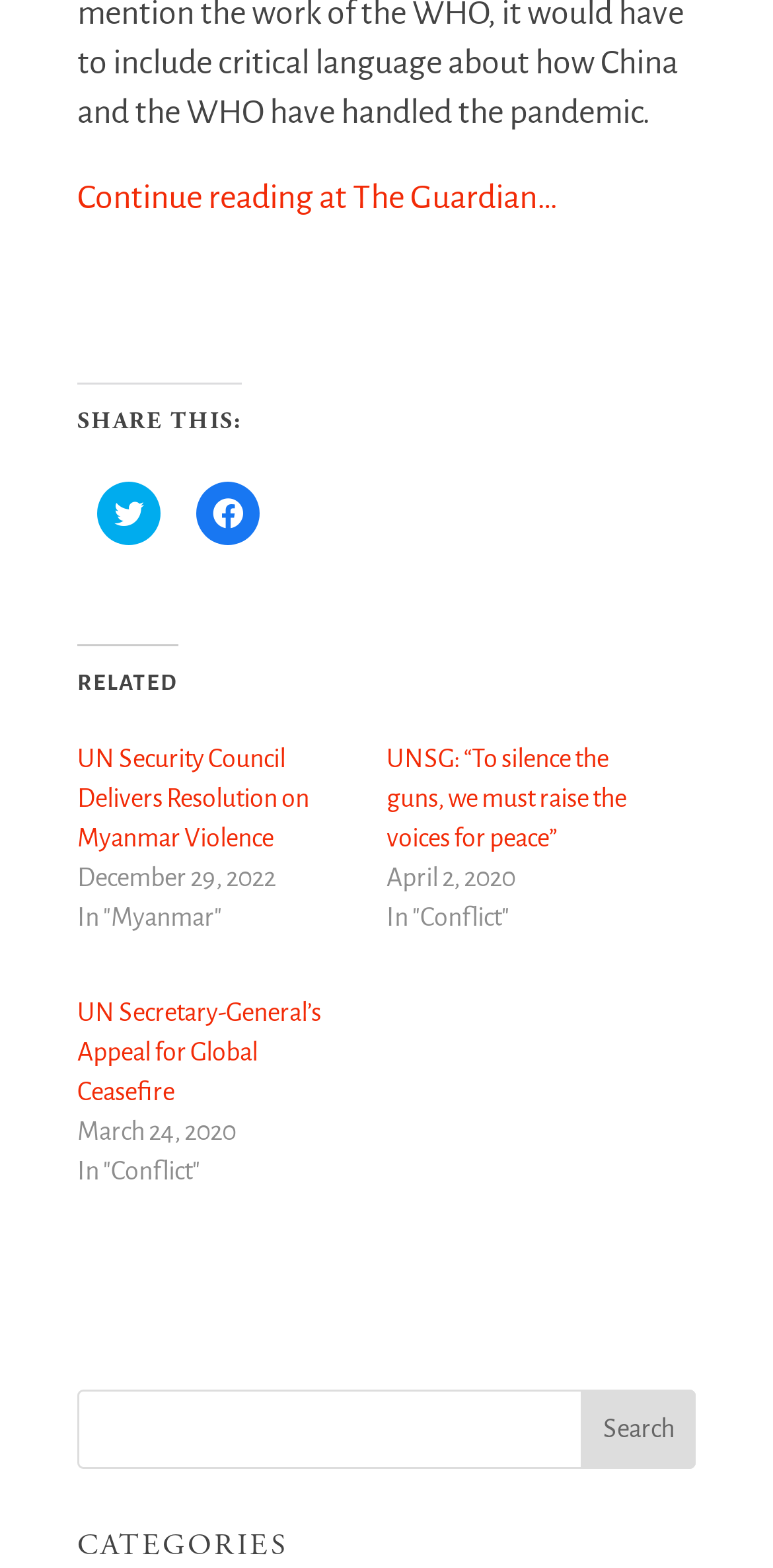Determine the bounding box coordinates of the clickable region to carry out the instruction: "Continue reading at The Guardian".

[0.1, 0.115, 0.728, 0.139]